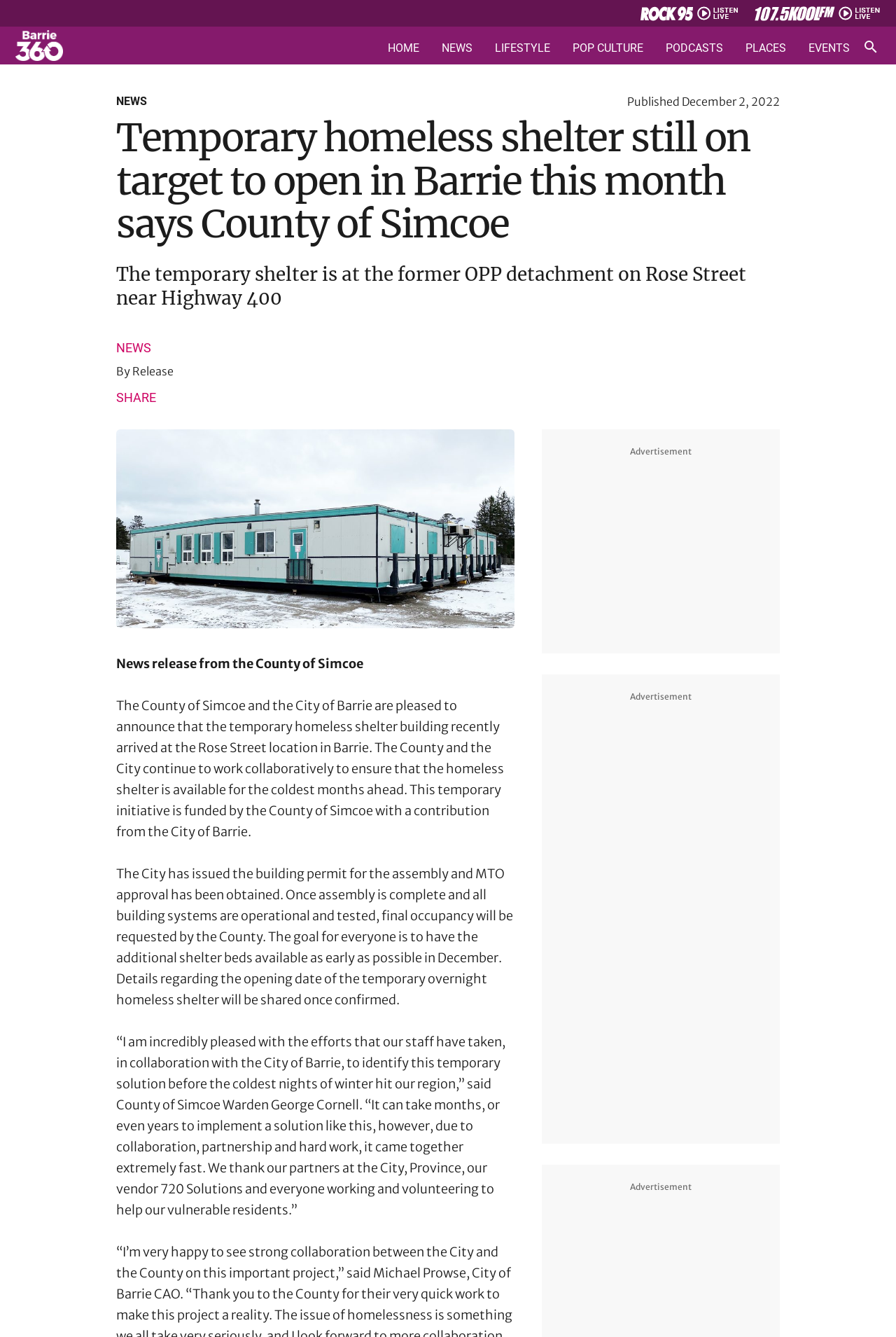Provide the bounding box coordinates of the HTML element described by the text: "aria-label="Open search"". The coordinates should be in the format [left, top, right, bottom] with values between 0 and 1.

[0.961, 0.028, 0.983, 0.042]